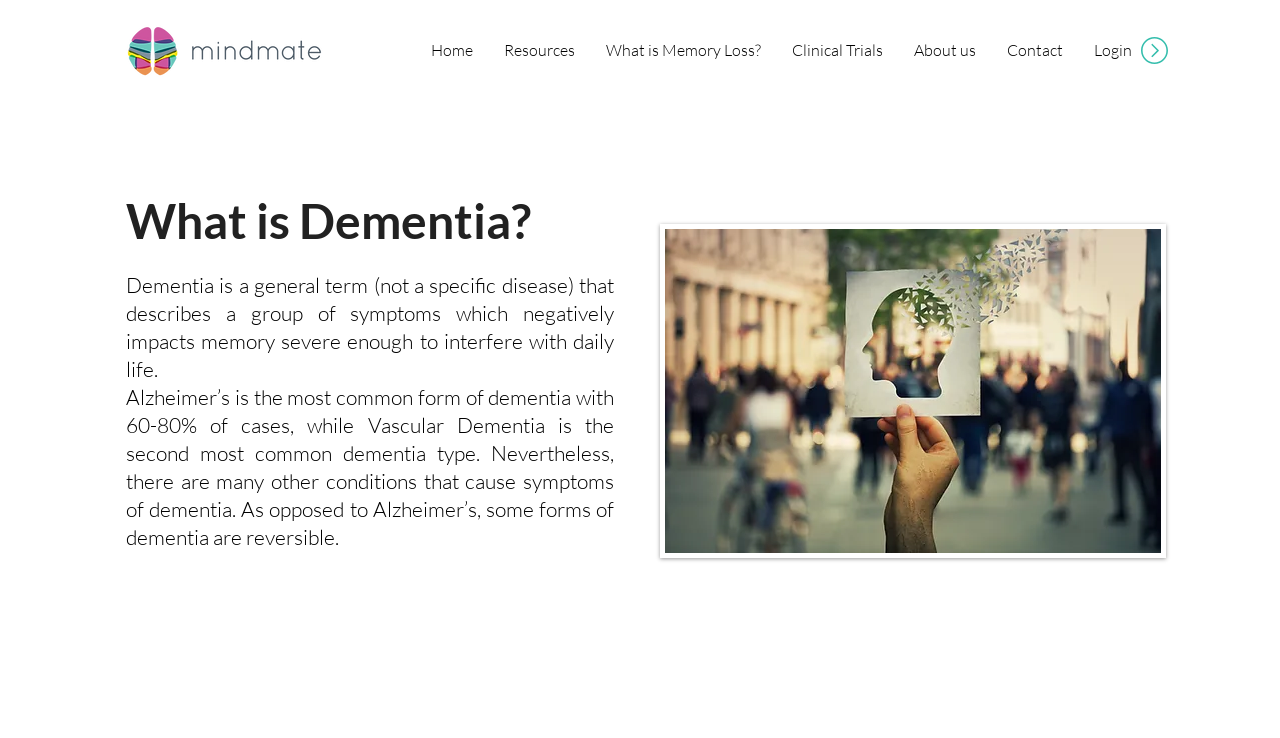What is the second most common dementia type?
Please answer the question with as much detail and depth as you can.

According to the webpage content, Vascular Dementia is the second most common dementia type, as stated in the third heading, which provides information about different types of dementia.